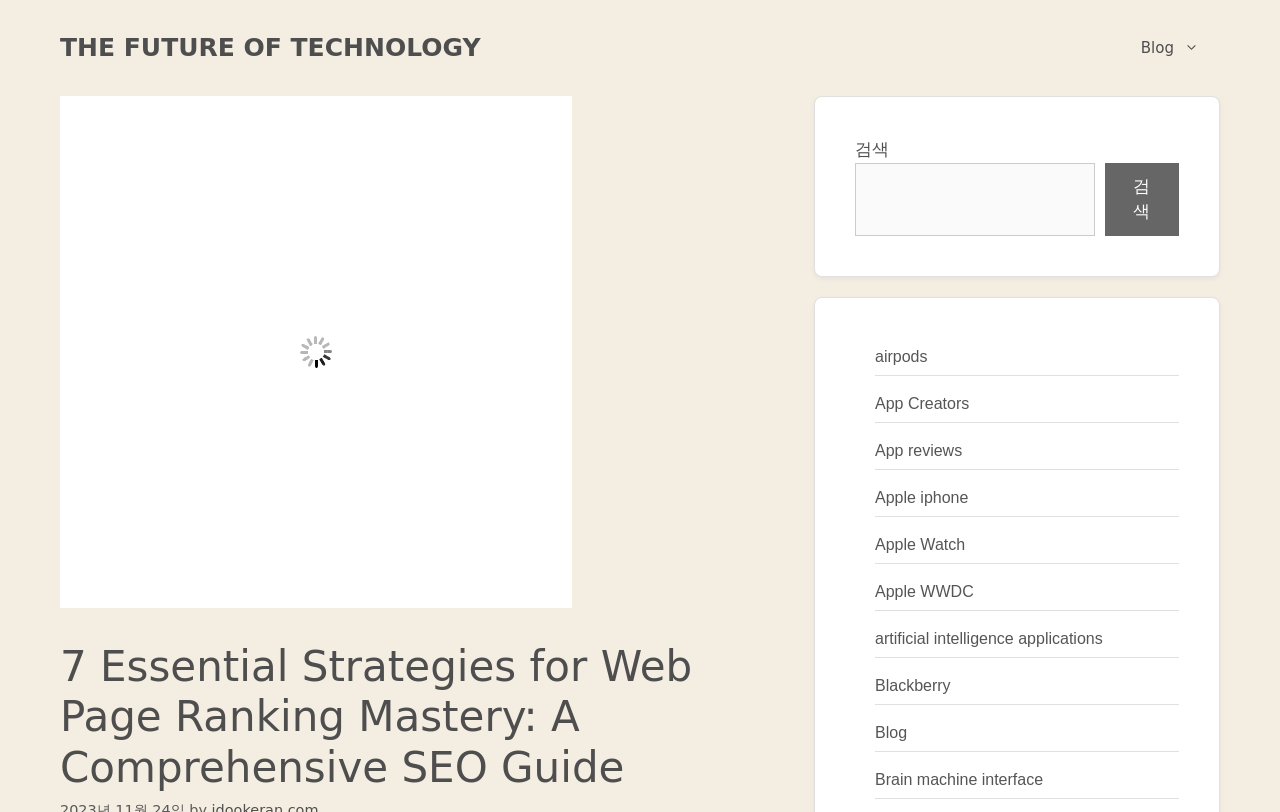Could you provide the bounding box coordinates for the portion of the screen to click to complete this instruction: "Click the '422' link"?

None